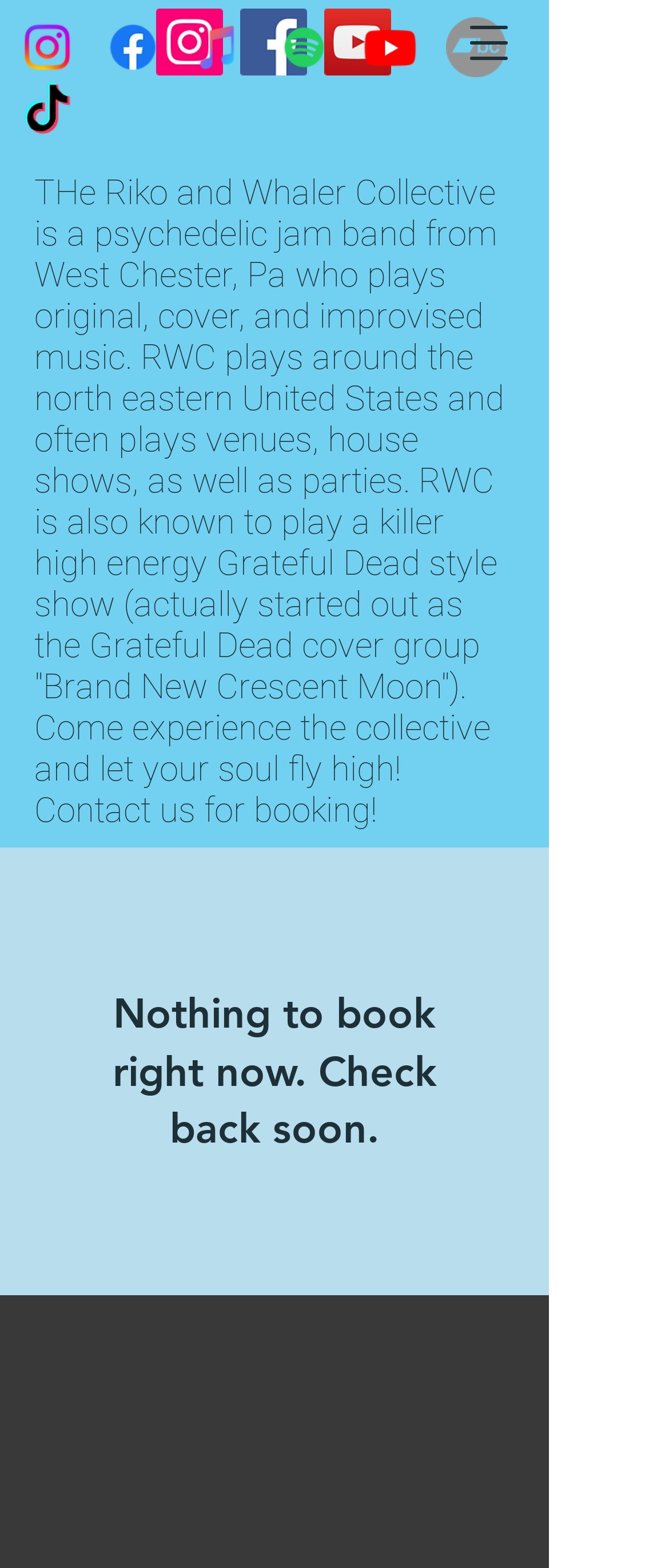Determine the bounding box coordinates of the clickable element necessary to fulfill the instruction: "Check out YouTube". Provide the coordinates as four float numbers within the 0 to 1 range, i.e., [left, top, right, bottom].

[0.485, 0.005, 0.585, 0.048]